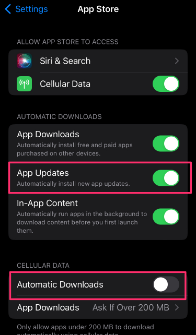What is the purpose of the 'Cellular Data' section?
Refer to the image and give a detailed response to the question.

The 'Cellular Data' section provides additional settings for managing how the App Store uses cellular data, allowing users to control whether automatic app downloads occur over cellular networks.